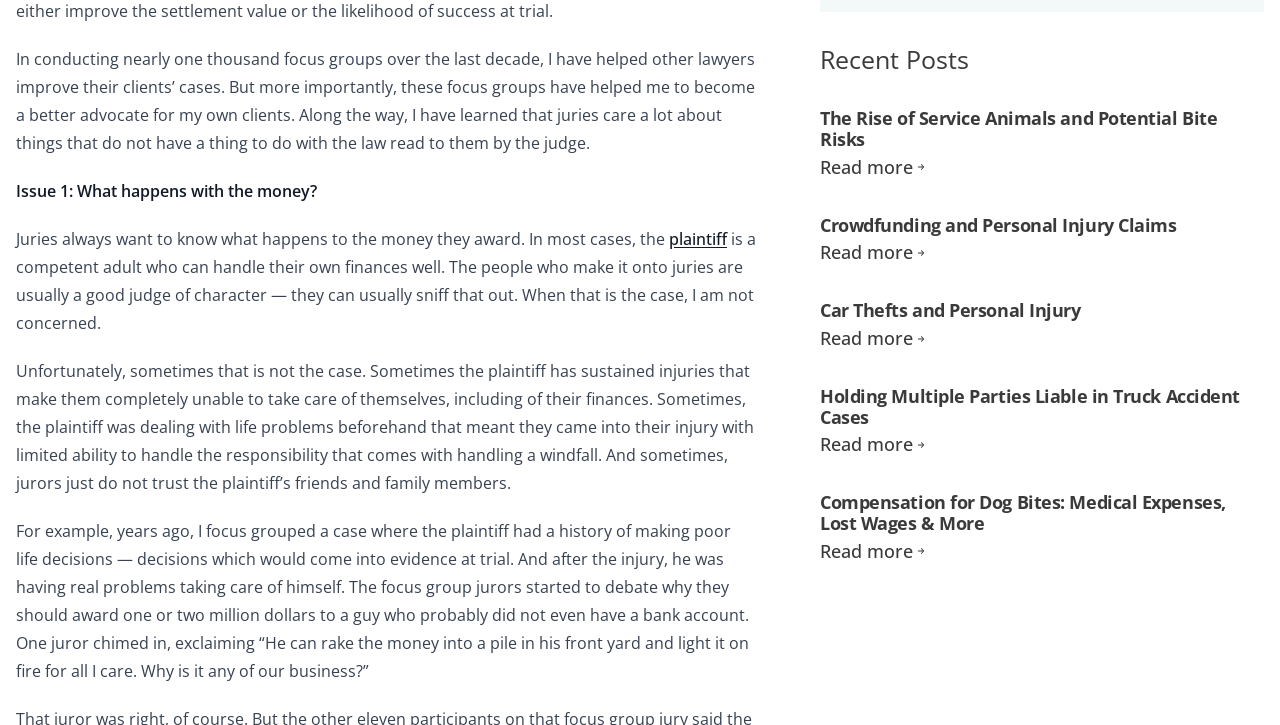What happens to the money awarded by juries?
Could you give a comprehensive explanation in response to this question?

According to the text, 'Juries always want to know what happens to the money they award. In most cases, the plaintiff is a competent adult who can handle their own finances well.' This indicates that the money awarded by juries goes to the plaintiff, who is usually capable of handling their own finances.